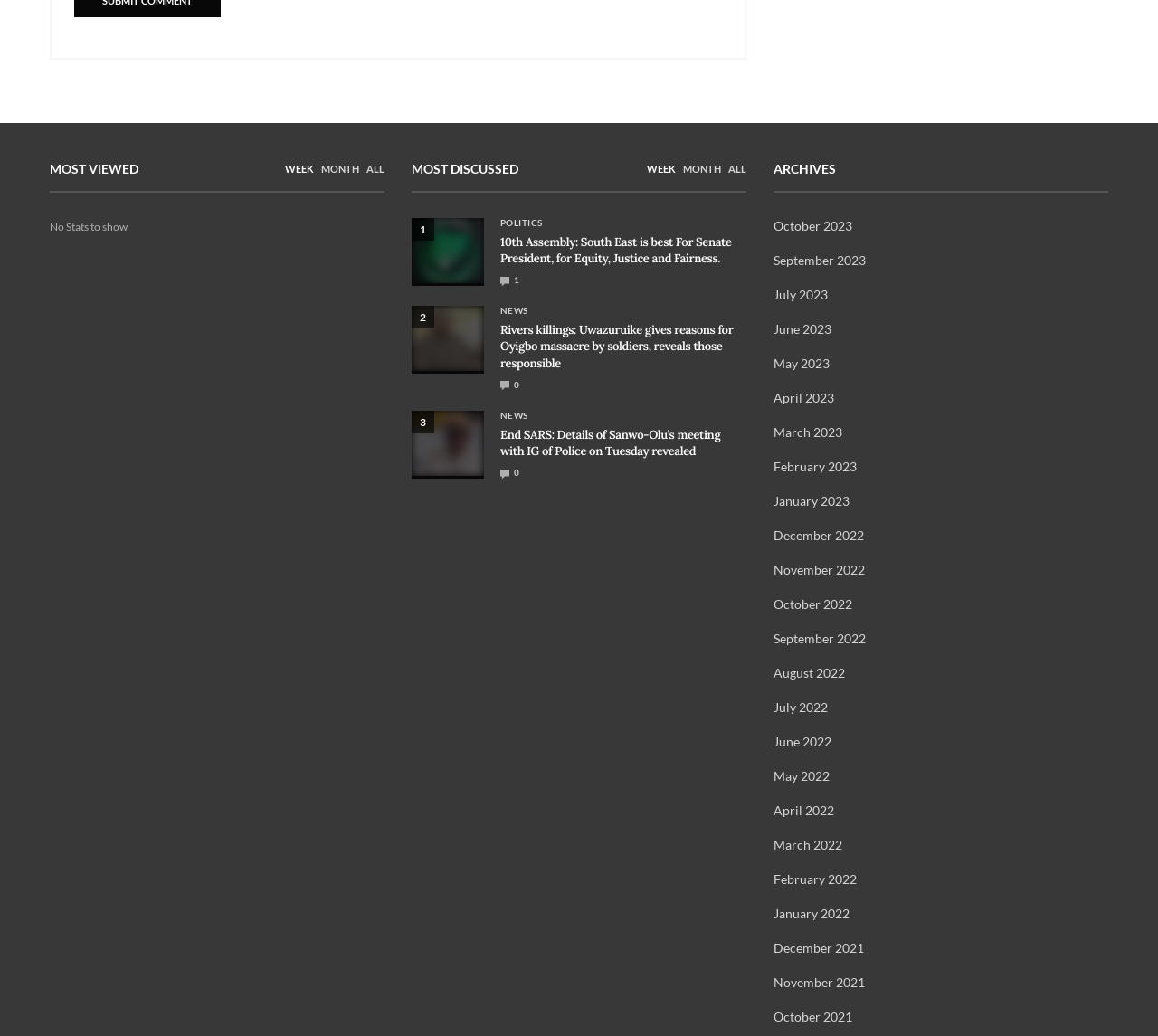Kindly determine the bounding box coordinates of the area that needs to be clicked to fulfill this instruction: "Browse archives from October 2023".

[0.668, 0.21, 0.736, 0.225]